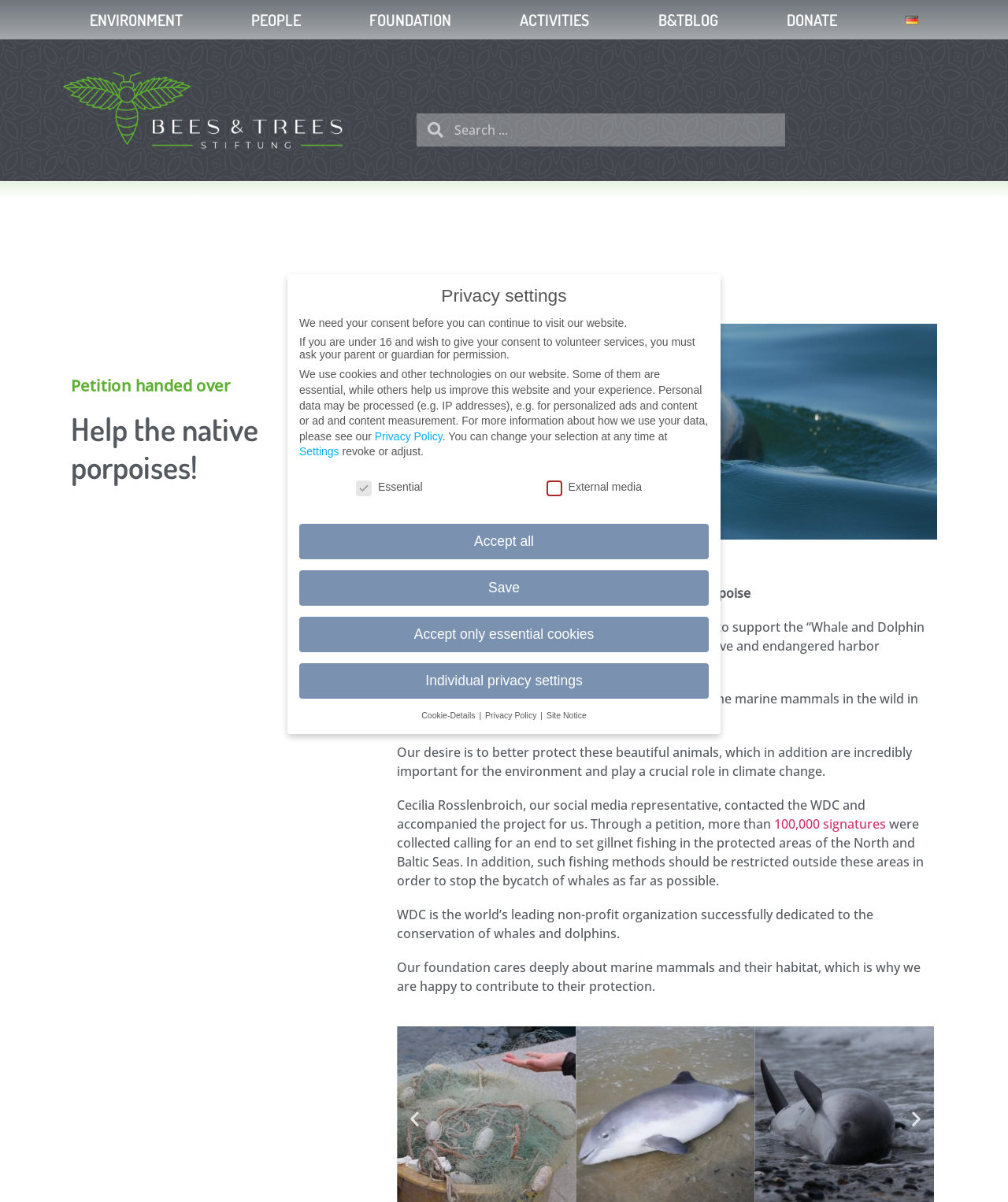Find the bounding box coordinates for the area that must be clicked to perform this action: "Click the 'Global Journalism' link".

None